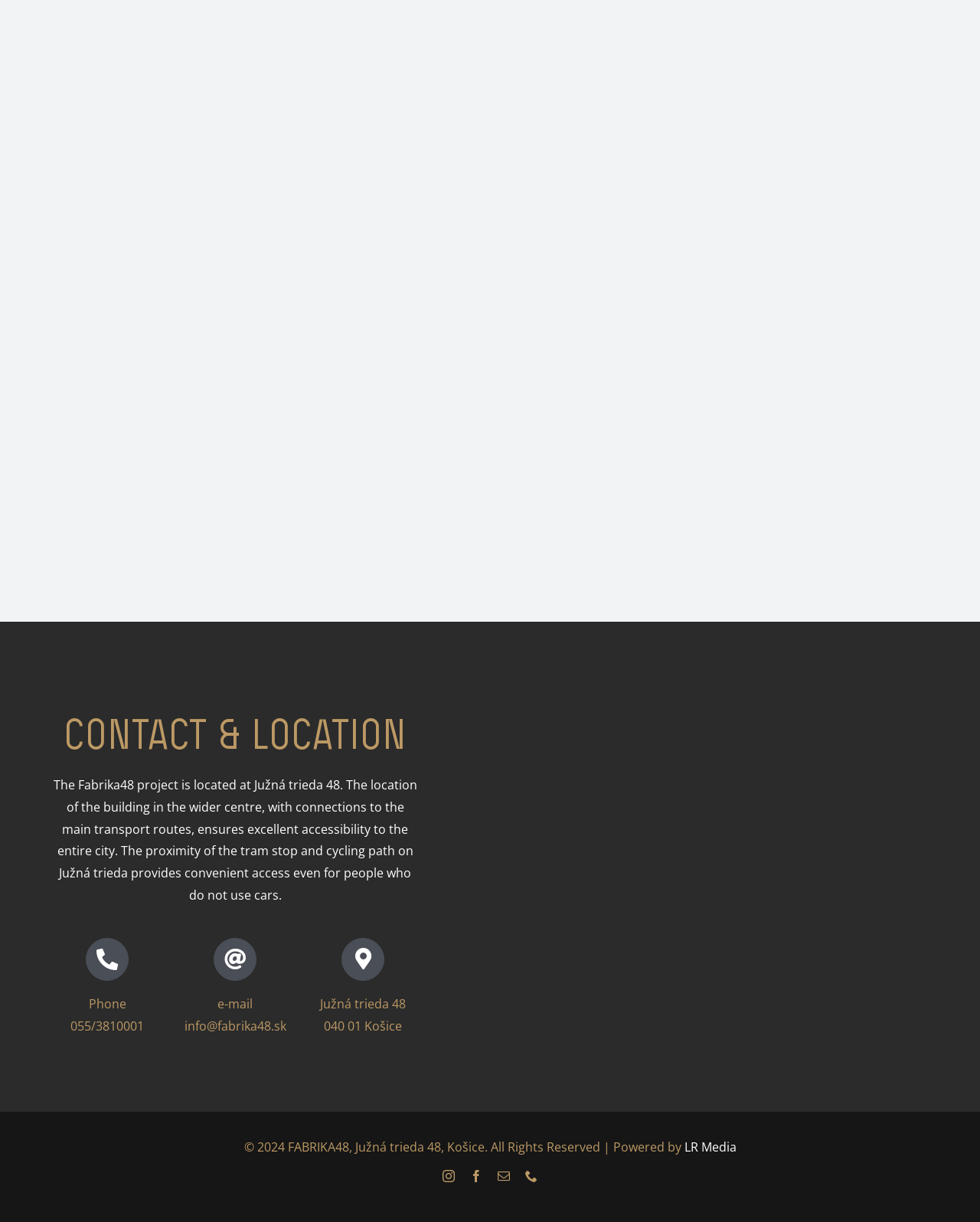What is the copyright year of Fabrika48 website?
Please describe in detail the information shown in the image to answer the question.

The copyright year of Fabrika48 website can be found in the StaticText element with the text '2024' which is located at the bottom of the webpage, next to the '©' symbol.